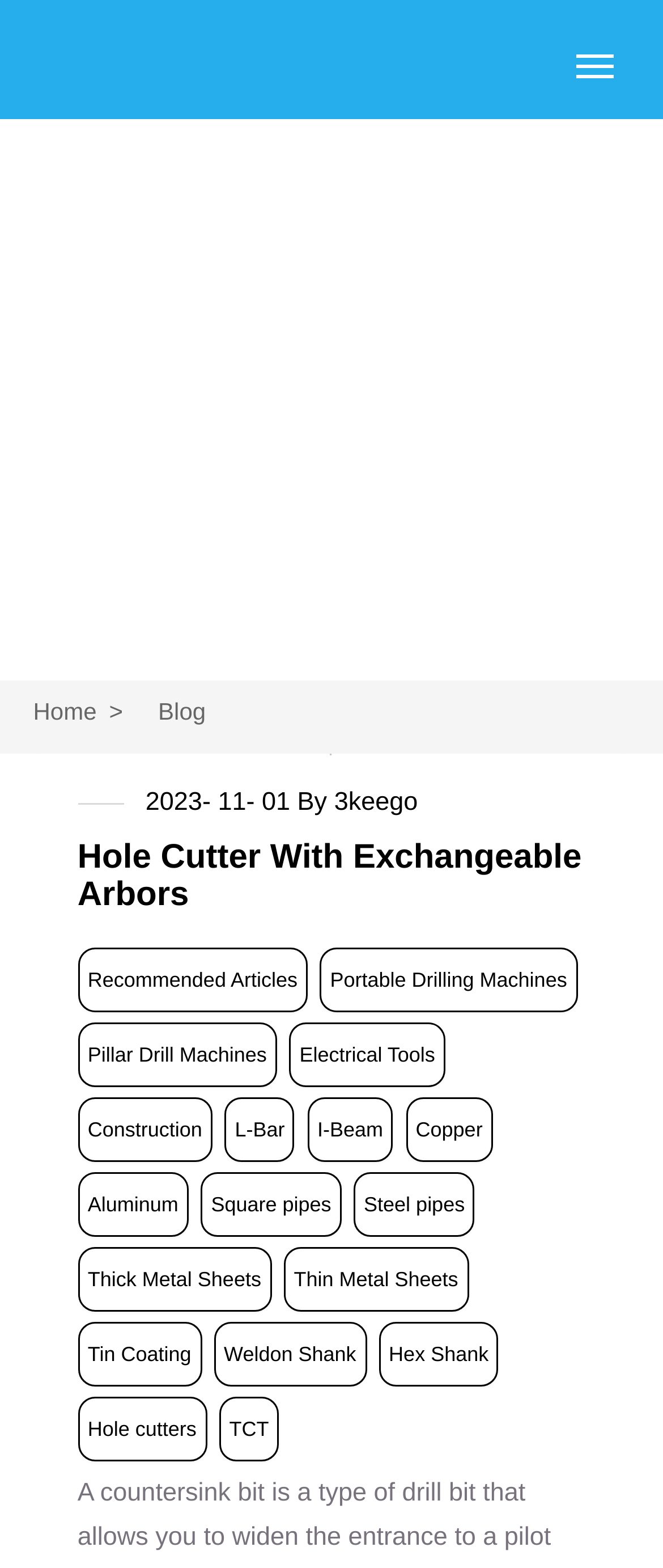Describe the webpage meticulously, covering all significant aspects.

The webpage appears to be a news or article page from 3keego Cutting Tools, with a focus on hole cutters and annular cutters. At the top left, there is a logo link for SHAJENG. On the top right, there is a link with no text. Below the logo, there is a heading that reads "News/Articles" and a link to the "Home" page. Next to the "Home" link, there is a generic element labeled "Blog" with a static text "Blog".

The main content of the page is divided into sections, with each section containing links to various articles or topics. The first section has a link to an article titled "Hole Cutter With Exchangeable Arbors" accompanied by a small image. Below this link, there is a date "2023-11-01" and the author "3keego". 

The subsequent sections contain links to various topics, including "Recommended Articles", "Portable Drilling Machines", "Pillar Drill Machines", "Electrical Tools", and more. These links are organized into categories, with some related to drilling machines and others related to materials such as copper, aluminum, and steel pipes. There are also links to specific types of hole cutters, including "Hole cutters" and "TCT". Overall, the page appears to be a resource for individuals interested in cutting tools and drilling machines.